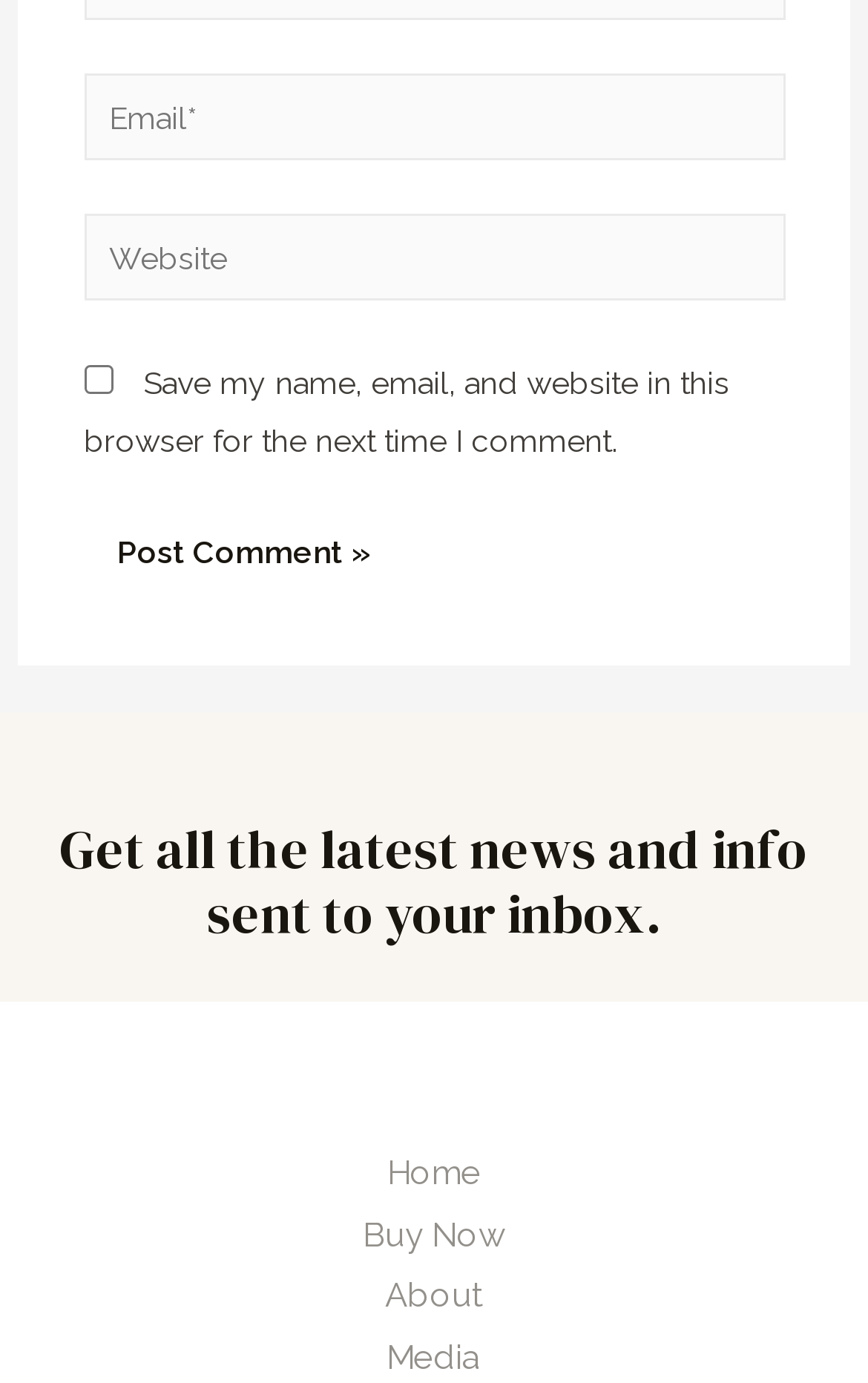Please provide a brief answer to the question using only one word or phrase: 
What is the topic of the news and info sent to the inbox?

Latest news